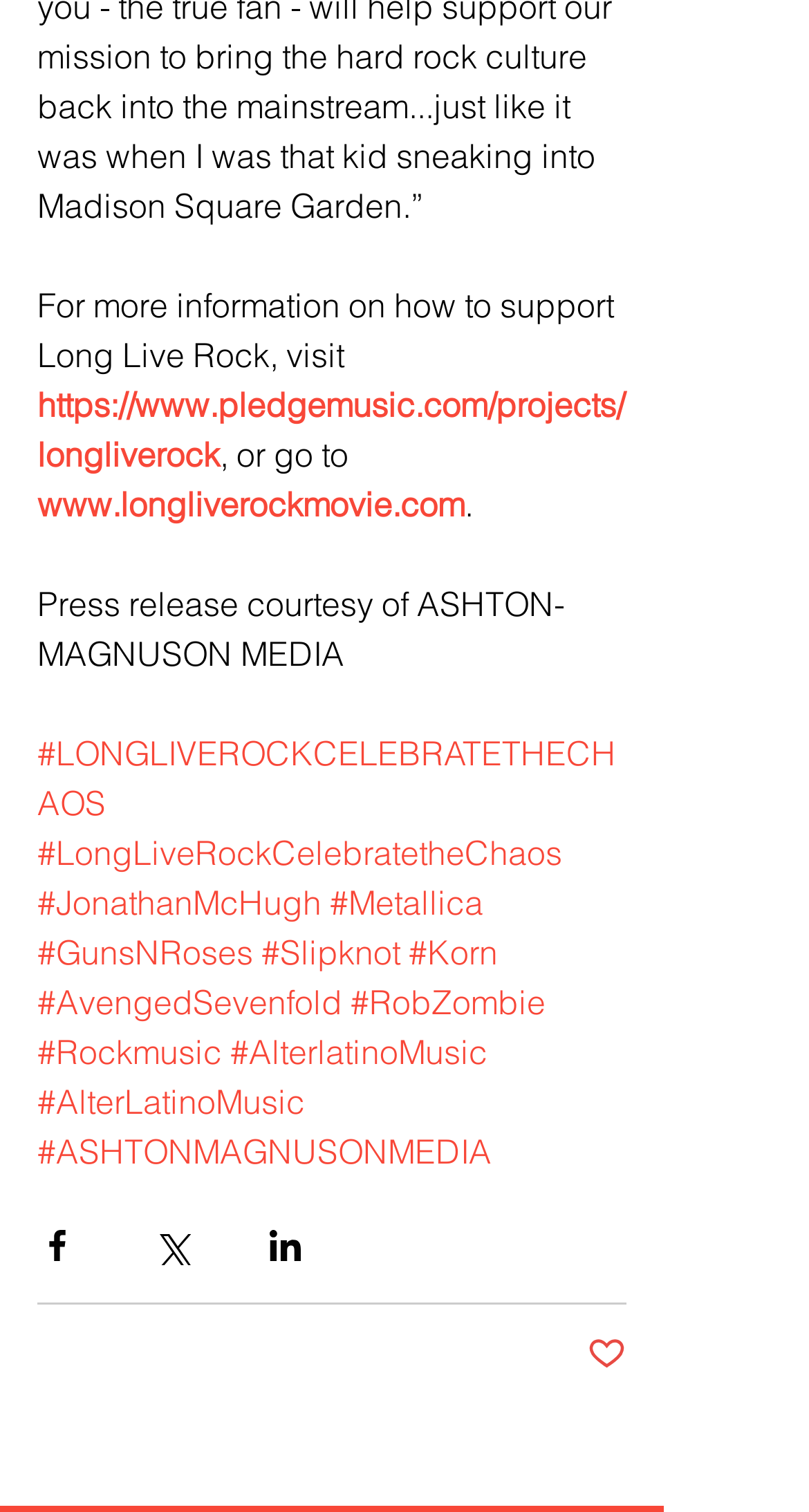Specify the bounding box coordinates of the area that needs to be clicked to achieve the following instruction: "Input website URL".

None